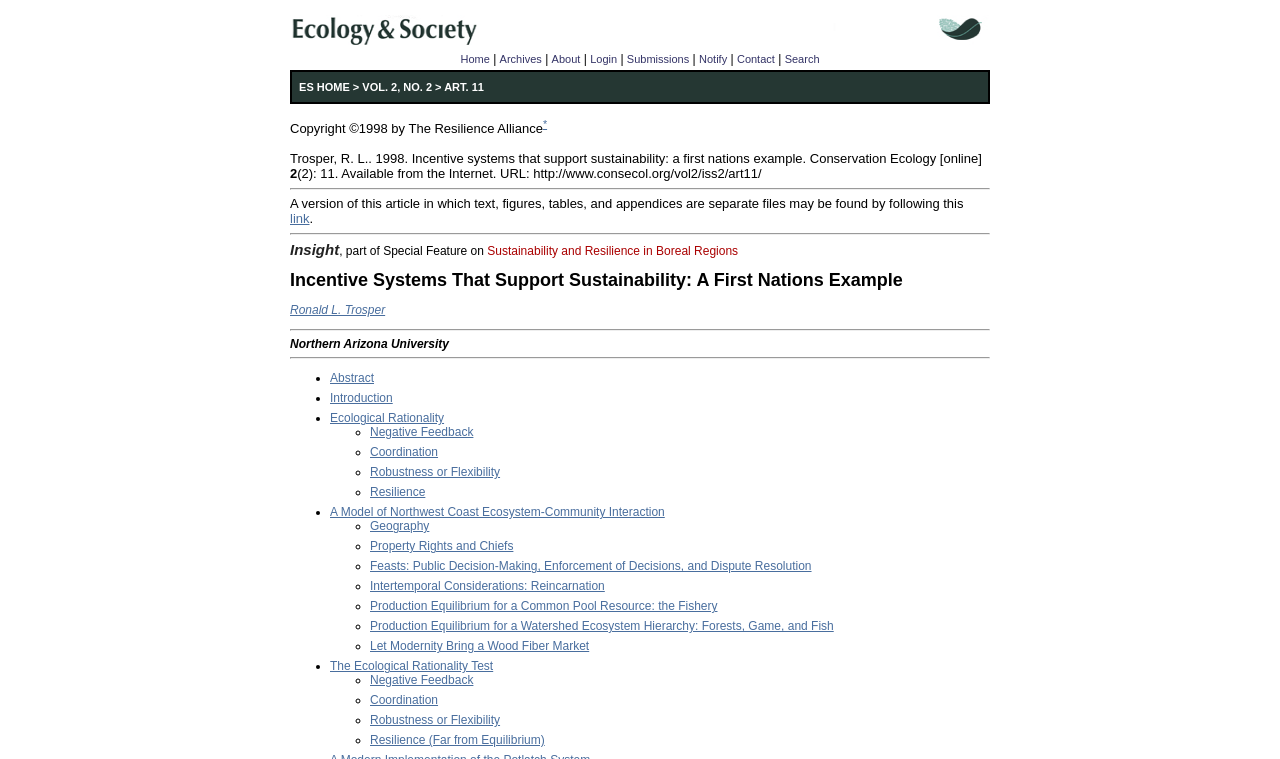Please determine the bounding box coordinates of the section I need to click to accomplish this instruction: "Follow the link to 'ES HOME'".

[0.234, 0.107, 0.273, 0.123]